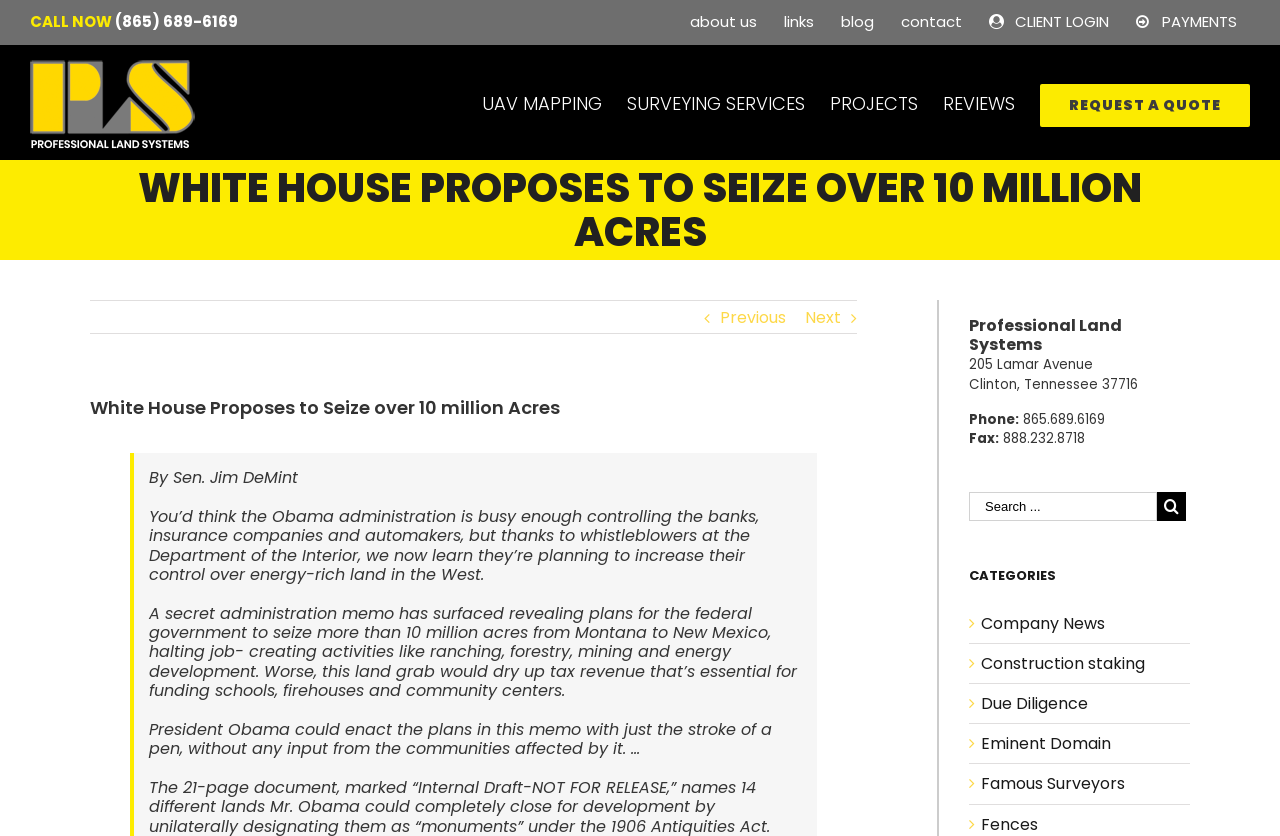Who is the author of the article?
Look at the image and provide a short answer using one word or a phrase.

Sen. Jim DeMint